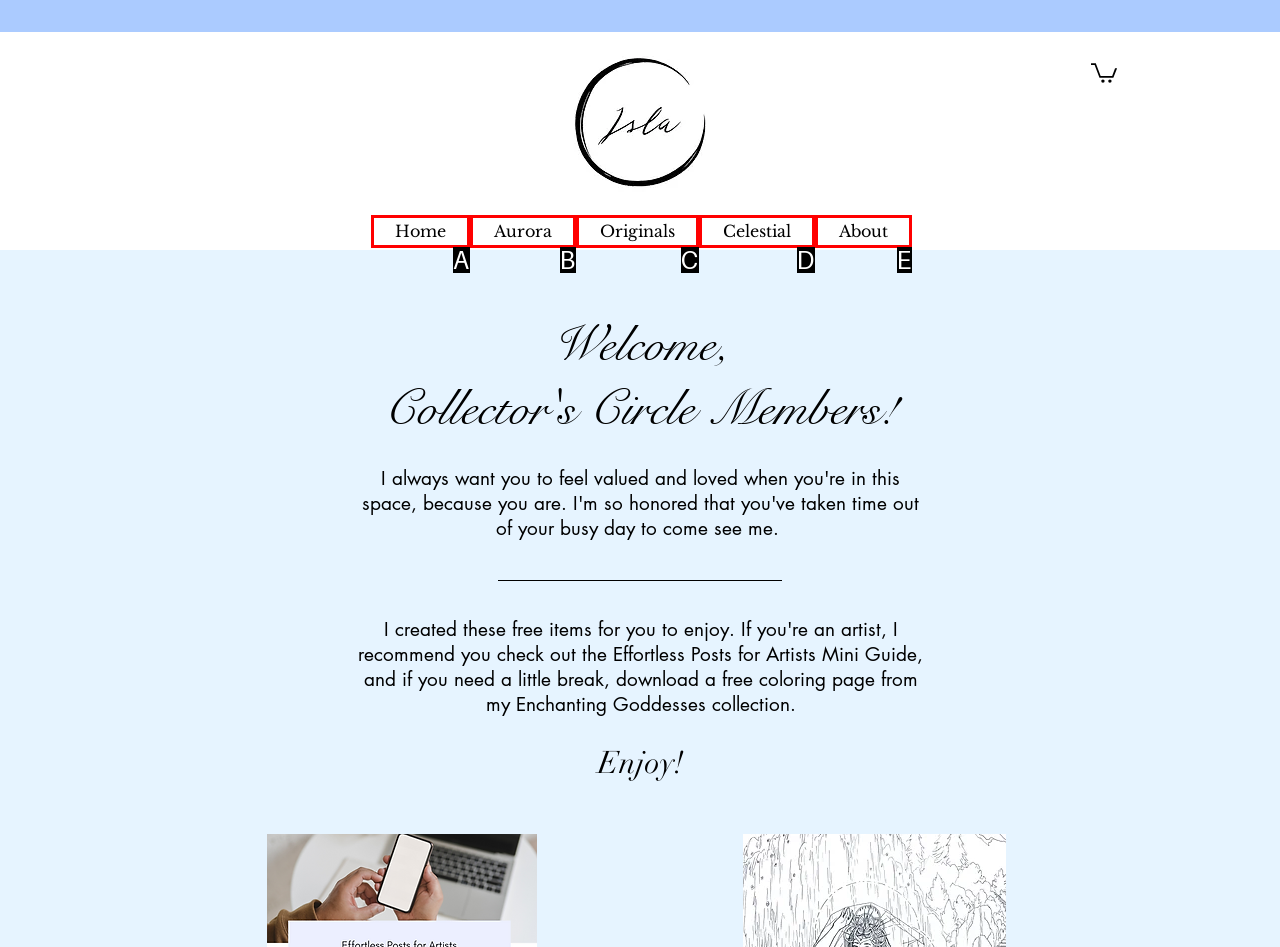Point out the option that best suits the description: Originals
Indicate your answer with the letter of the selected choice.

C